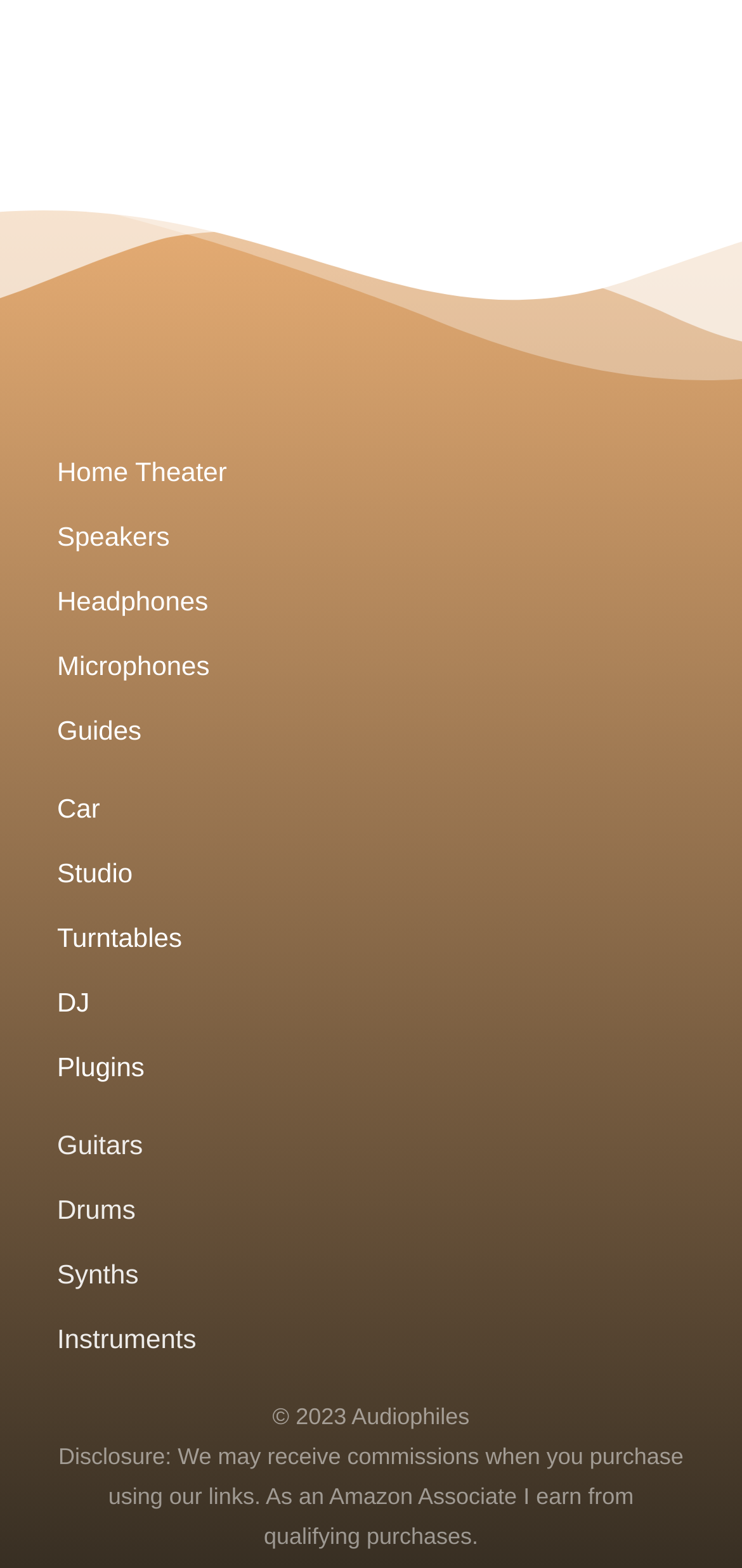Reply to the question with a brief word or phrase: How many categories are listed on the webpage?

16